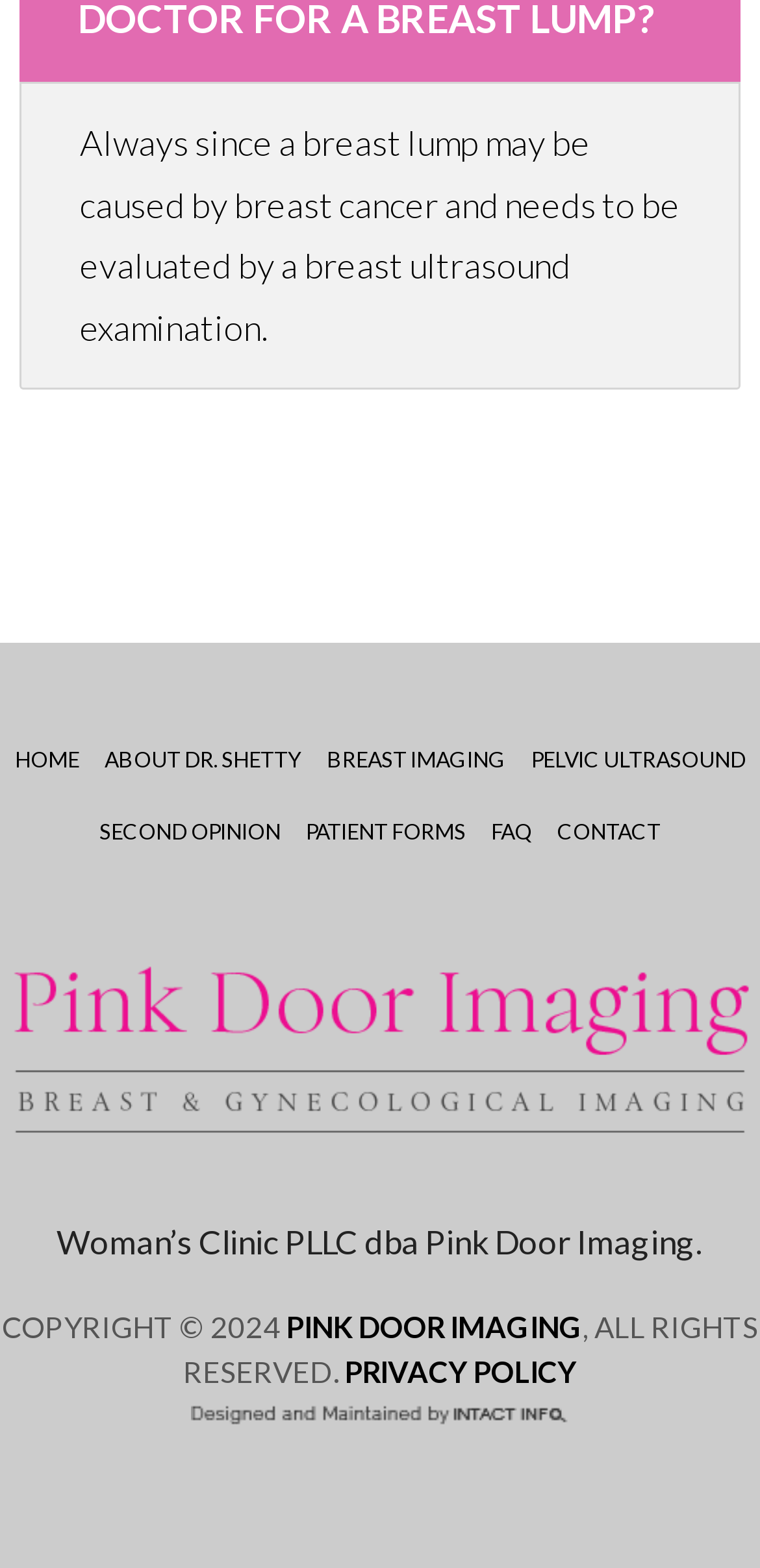Determine the bounding box coordinates for the clickable element required to fulfill the instruction: "go to home page". Provide the coordinates as four float numbers between 0 and 1, i.e., [left, top, right, bottom].

[0.006, 0.469, 0.117, 0.502]